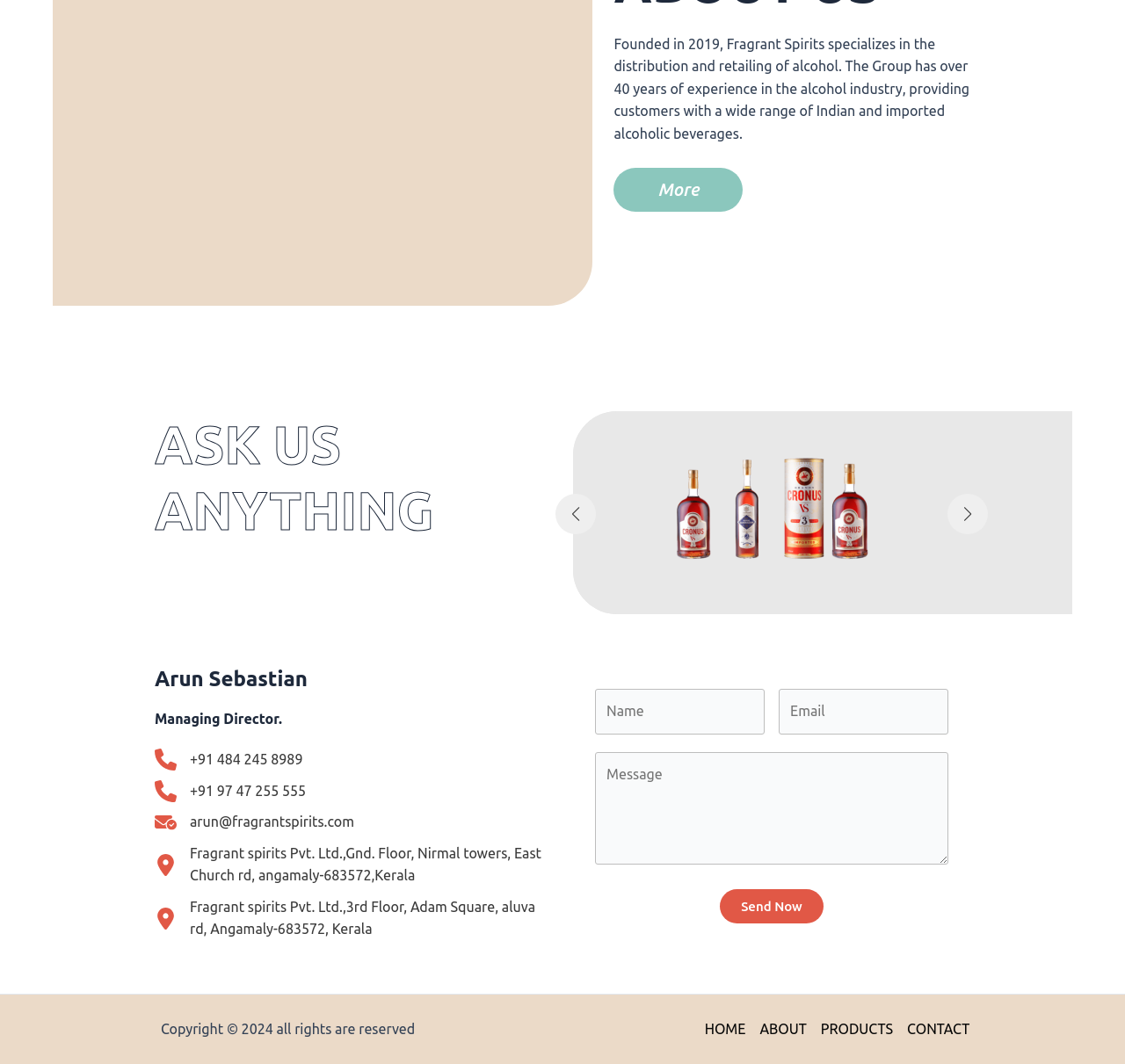How many years of experience does the Group have?
Provide a one-word or short-phrase answer based on the image.

Over 40 years